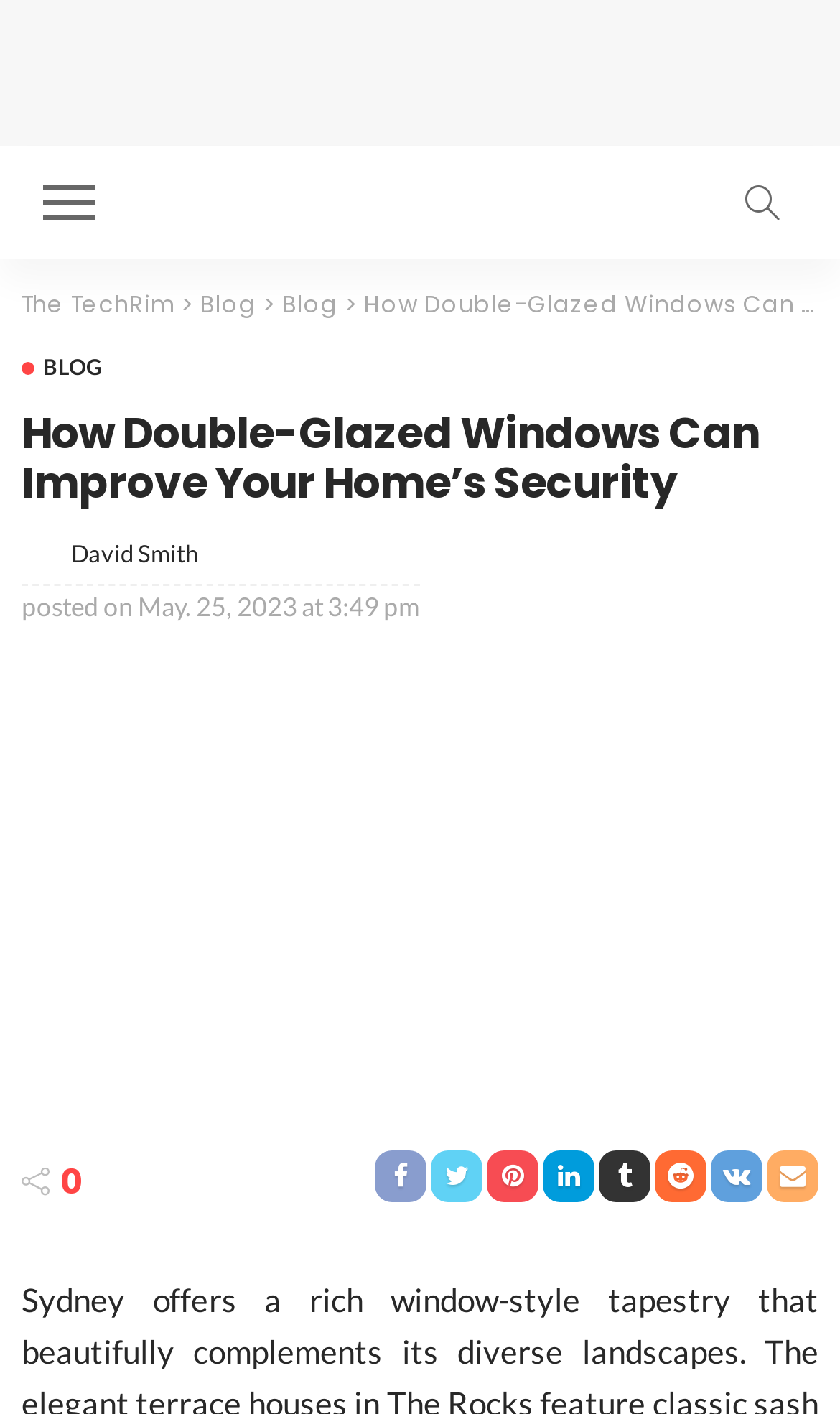Please specify the coordinates of the bounding box for the element that should be clicked to carry out this instruction: "share the article on social media". The coordinates must be four float numbers between 0 and 1, formatted as [left, top, right, bottom].

[0.446, 0.814, 0.508, 0.85]